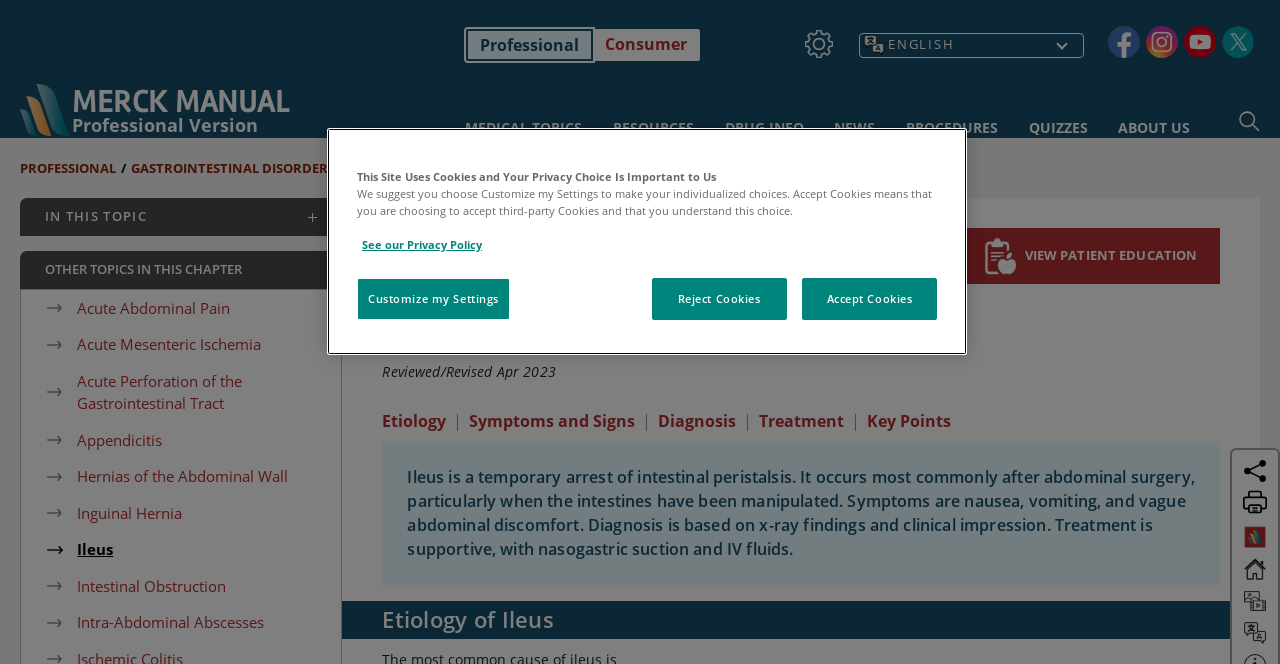Show the bounding box coordinates for the HTML element described as: "Acute Mesenteric Ischemia".

[0.037, 0.502, 0.204, 0.535]